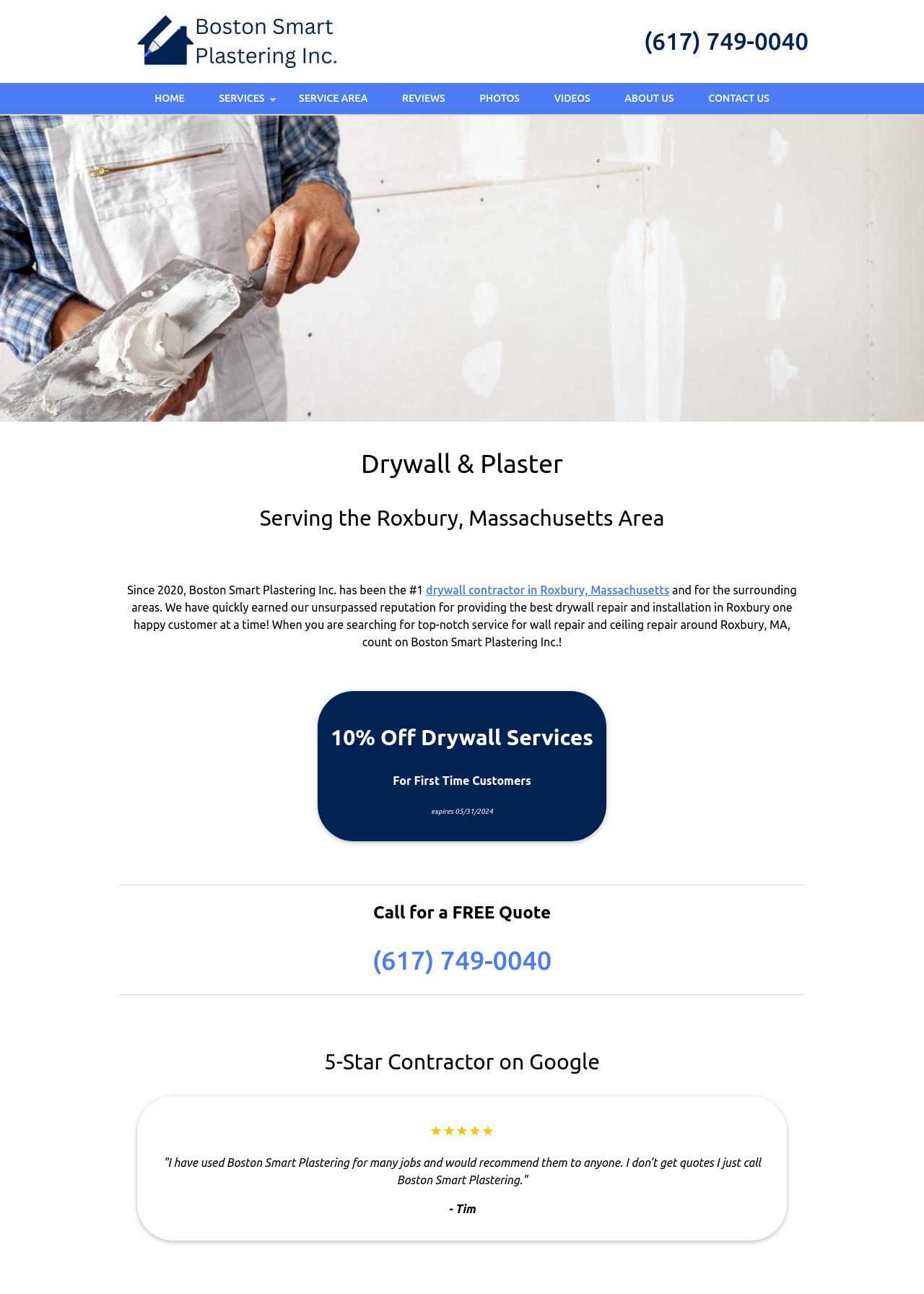What is the area served by Boston Smart Plastering Inc.?
Based on the visual, give a brief answer using one word or a short phrase.

Roxbury, Massachusetts